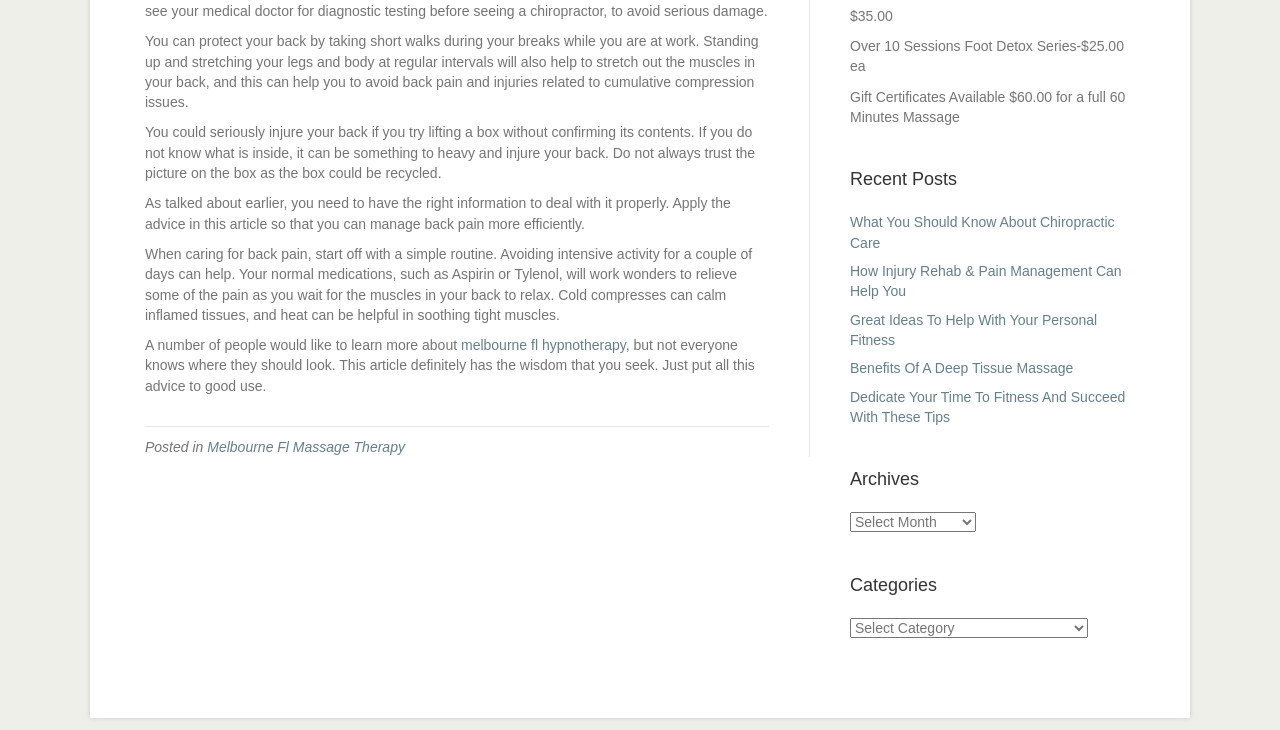Using the information from the screenshot, answer the following question thoroughly:
What is the category of the link 'What You Should Know About Chiropractic Care'?

The link 'What You Should Know About Chiropractic Care' is located under the heading 'Recent Posts', which indicates that it belongs to this category.